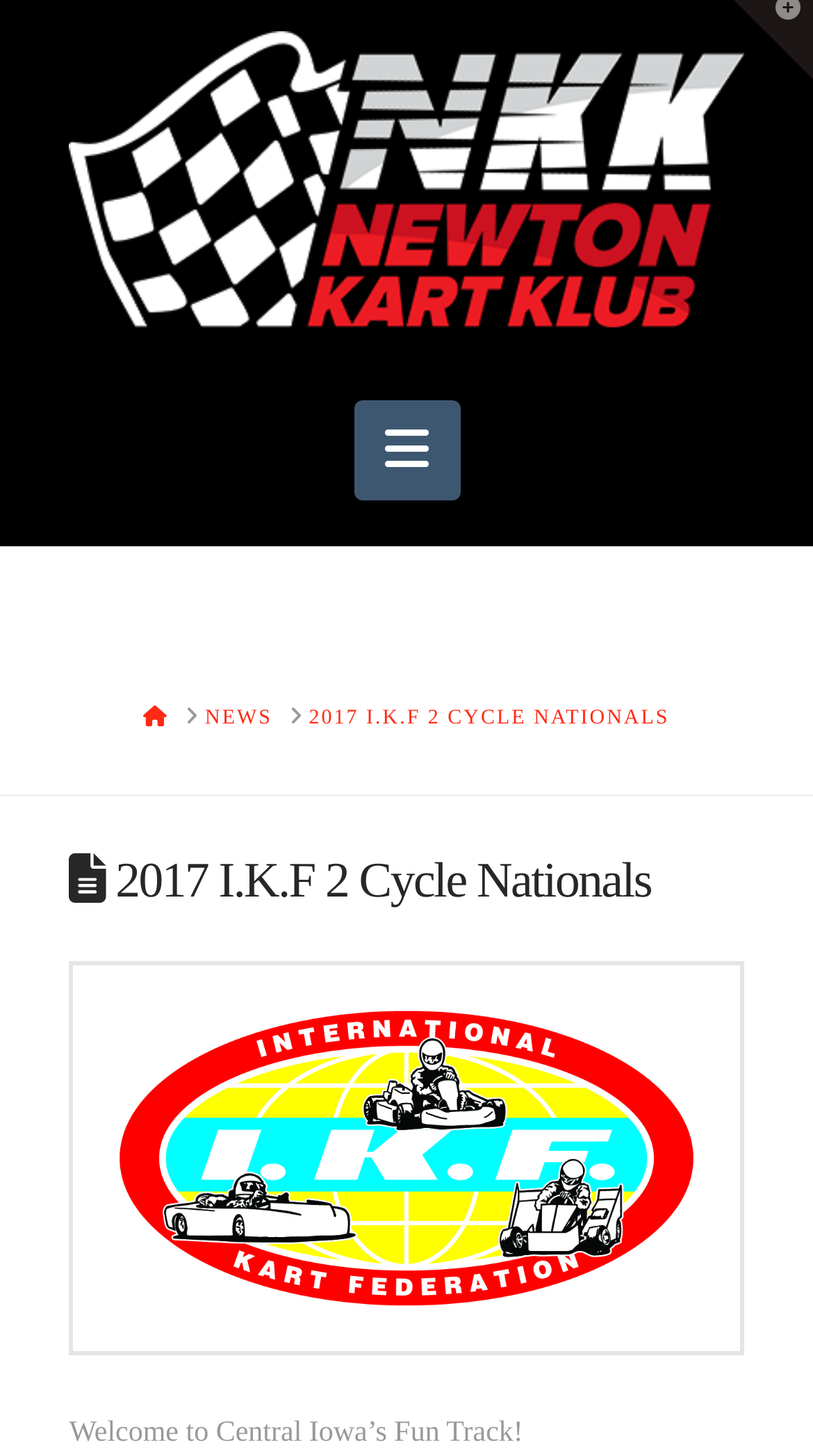Please determine the bounding box coordinates, formatted as (top-left x, top-left y, bottom-right x, bottom-right y), with all values as floating point numbers between 0 and 1. Identify the bounding box of the region described as: alt="Newton Kart Klub"

[0.085, 0.021, 0.915, 0.225]